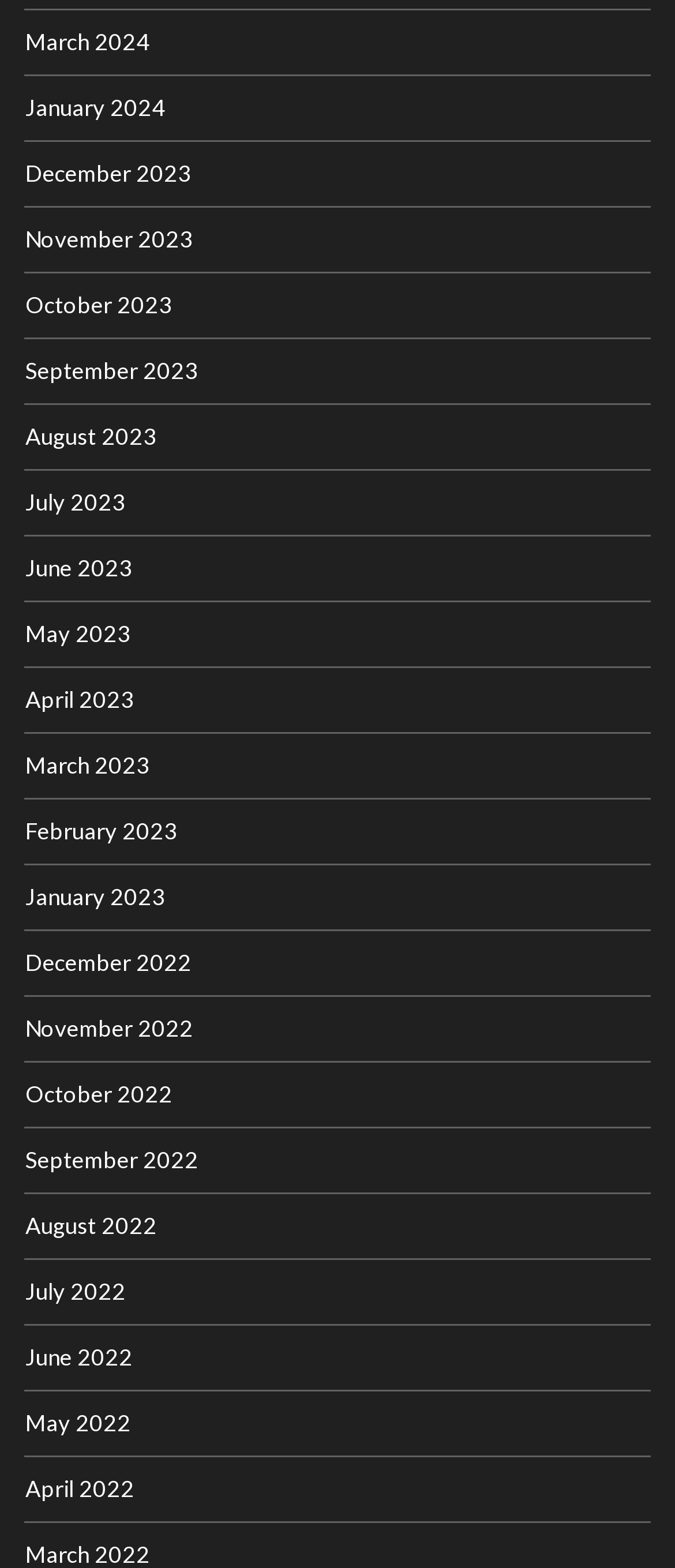How many months are listed in 2023?
Give a detailed response to the question by analyzing the screenshot.

I counted the number of links on the webpage that correspond to months in 2023 and found that there are 12 links, one for each month of the year.